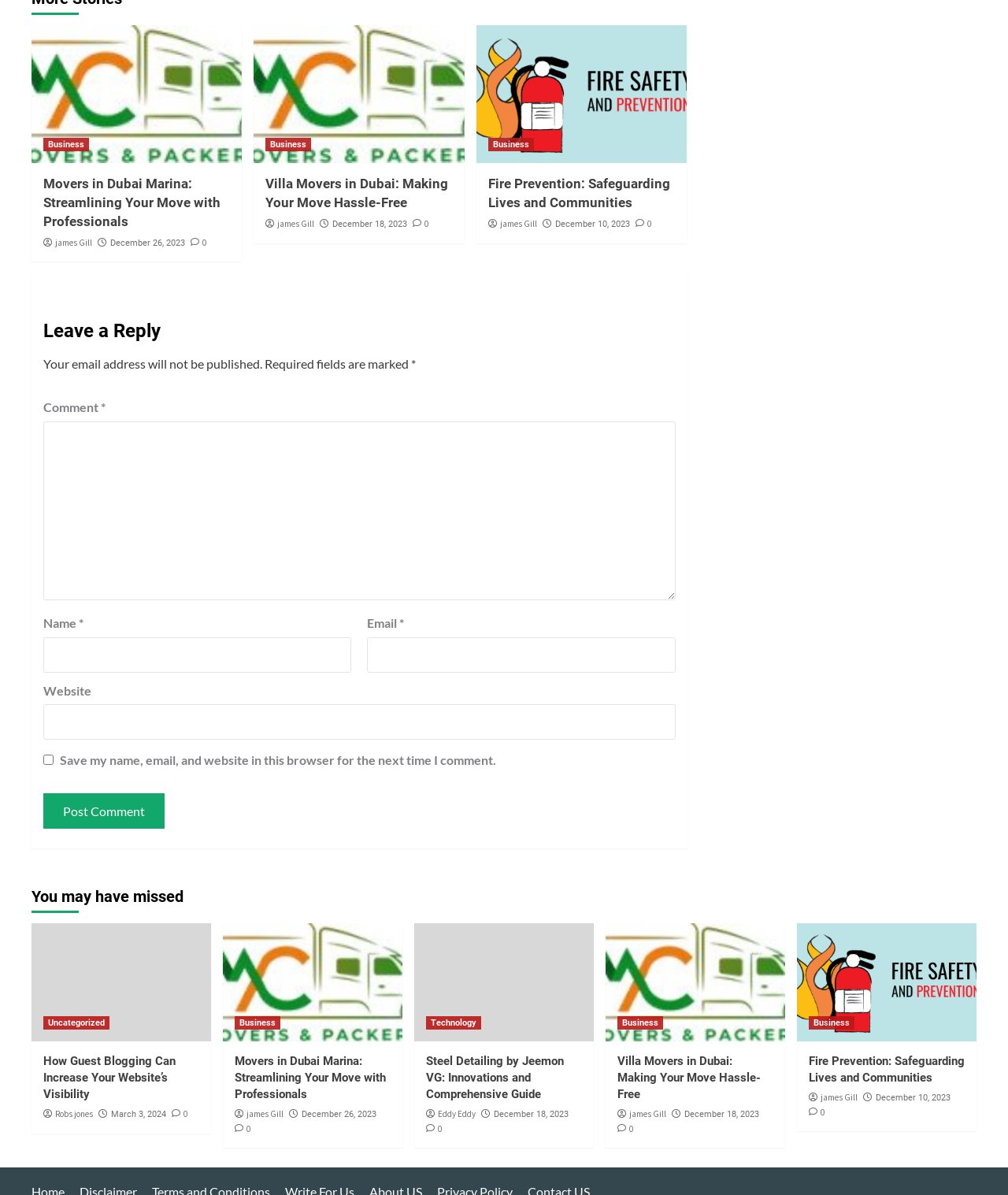Locate the bounding box coordinates of the clickable region to complete the following instruction: "Post a comment."

[0.043, 0.664, 0.163, 0.694]